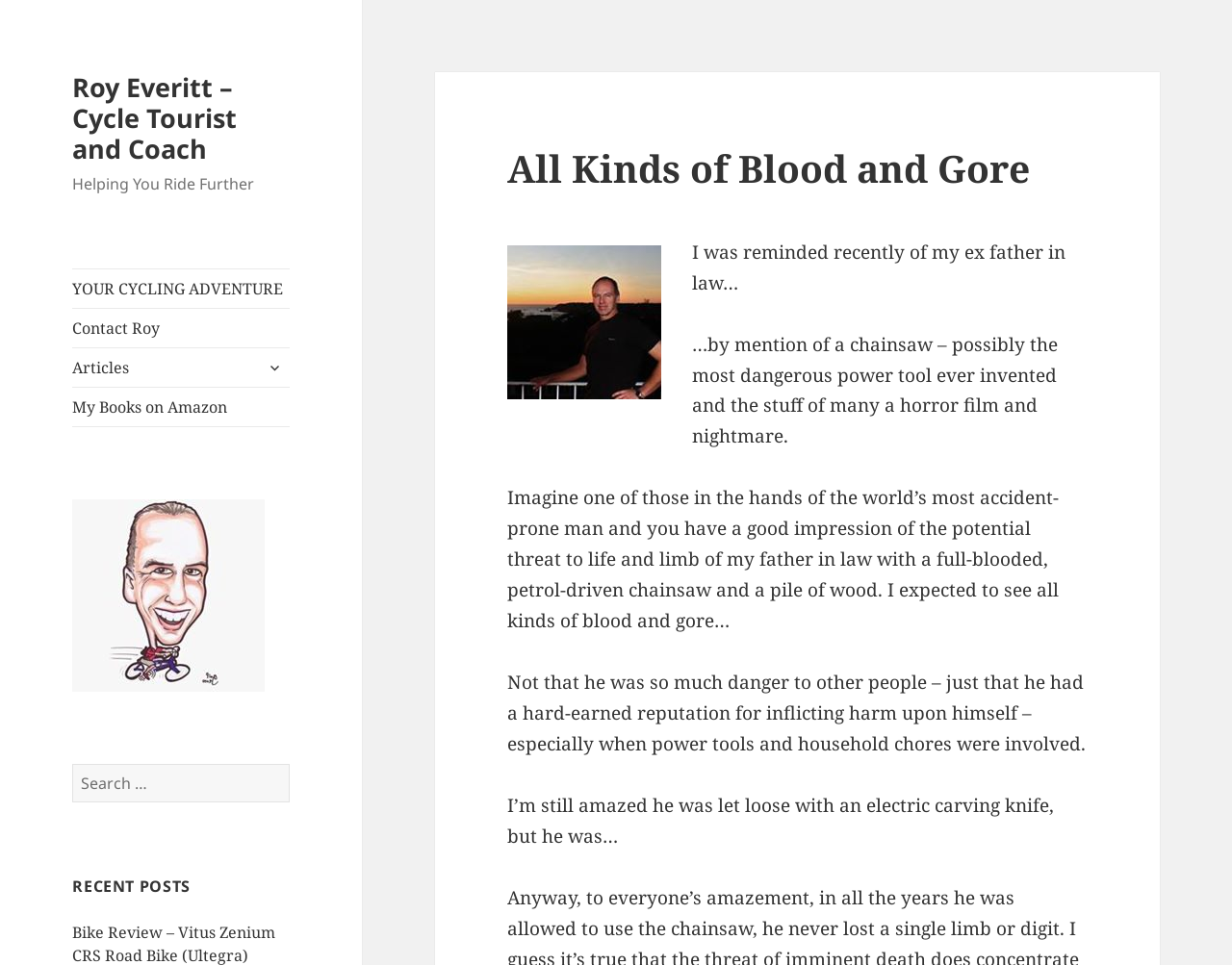What is the main title displayed on this webpage?

All Kinds of Blood and Gore